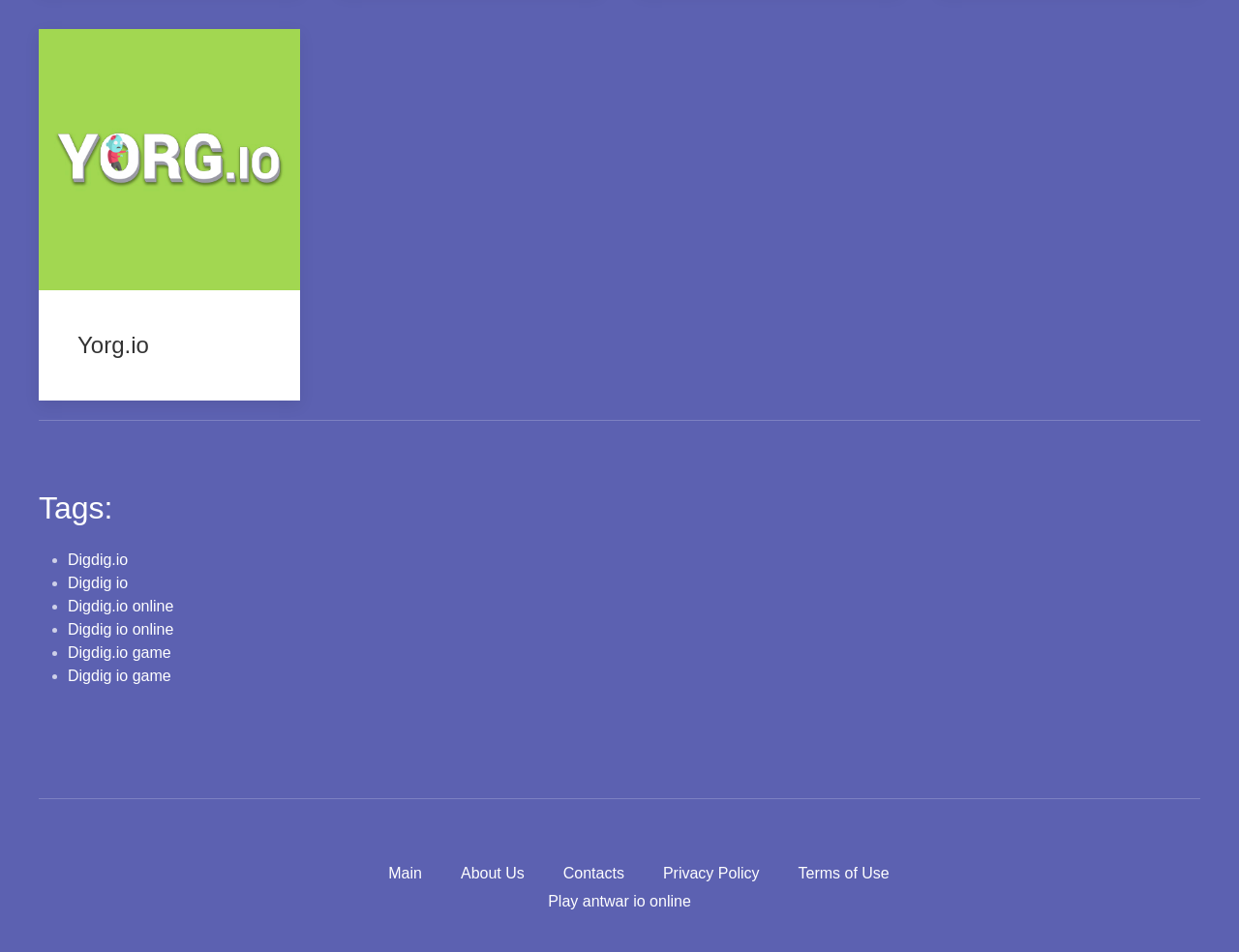Specify the bounding box coordinates for the region that must be clicked to perform the given instruction: "Check the Privacy Policy".

[0.535, 0.9, 0.613, 0.935]